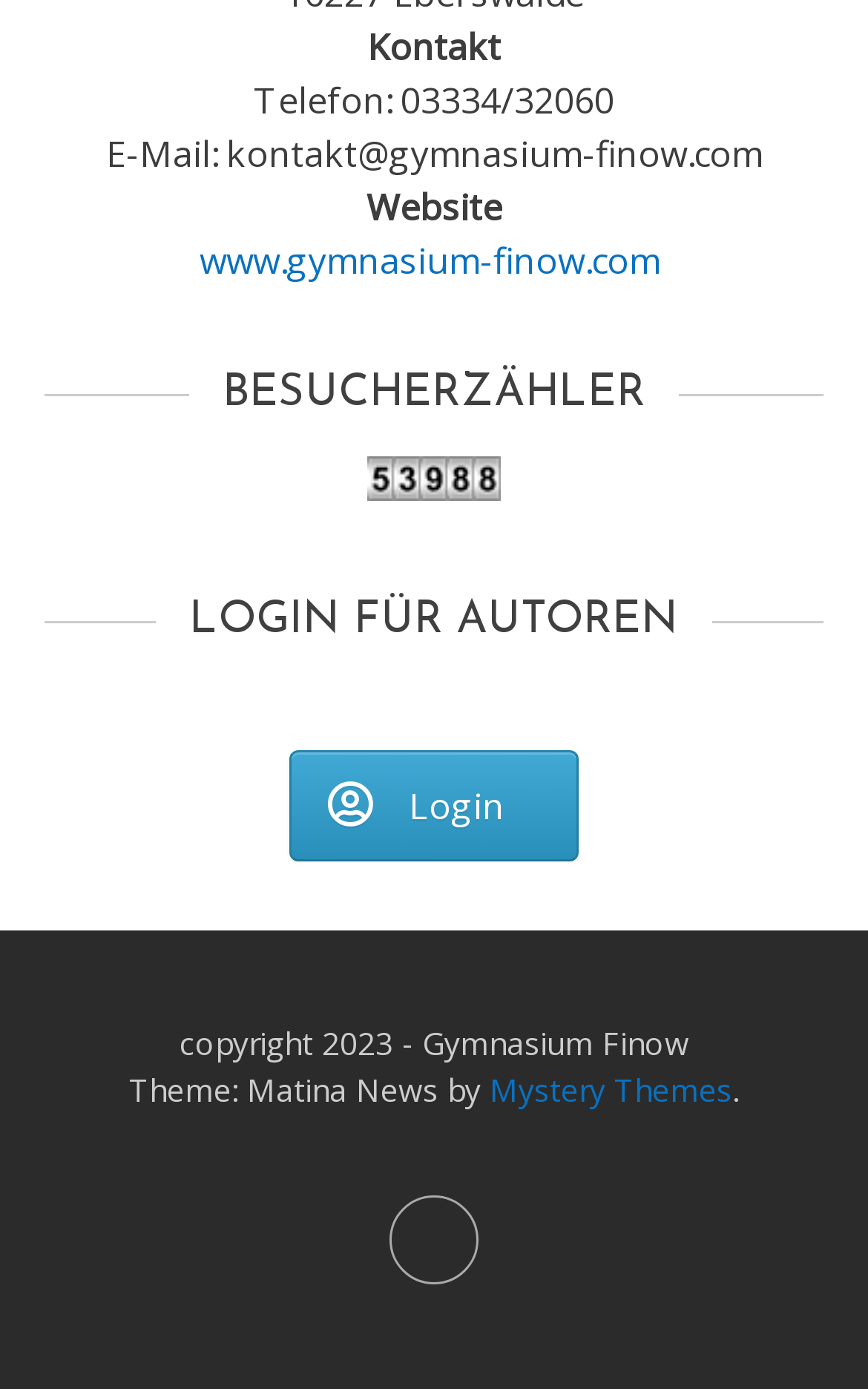Given the element description, predict the bounding box coordinates in the format (top-left x, top-left y, bottom-right x, bottom-right y), using floating point numbers between 0 and 1: January 2016

None